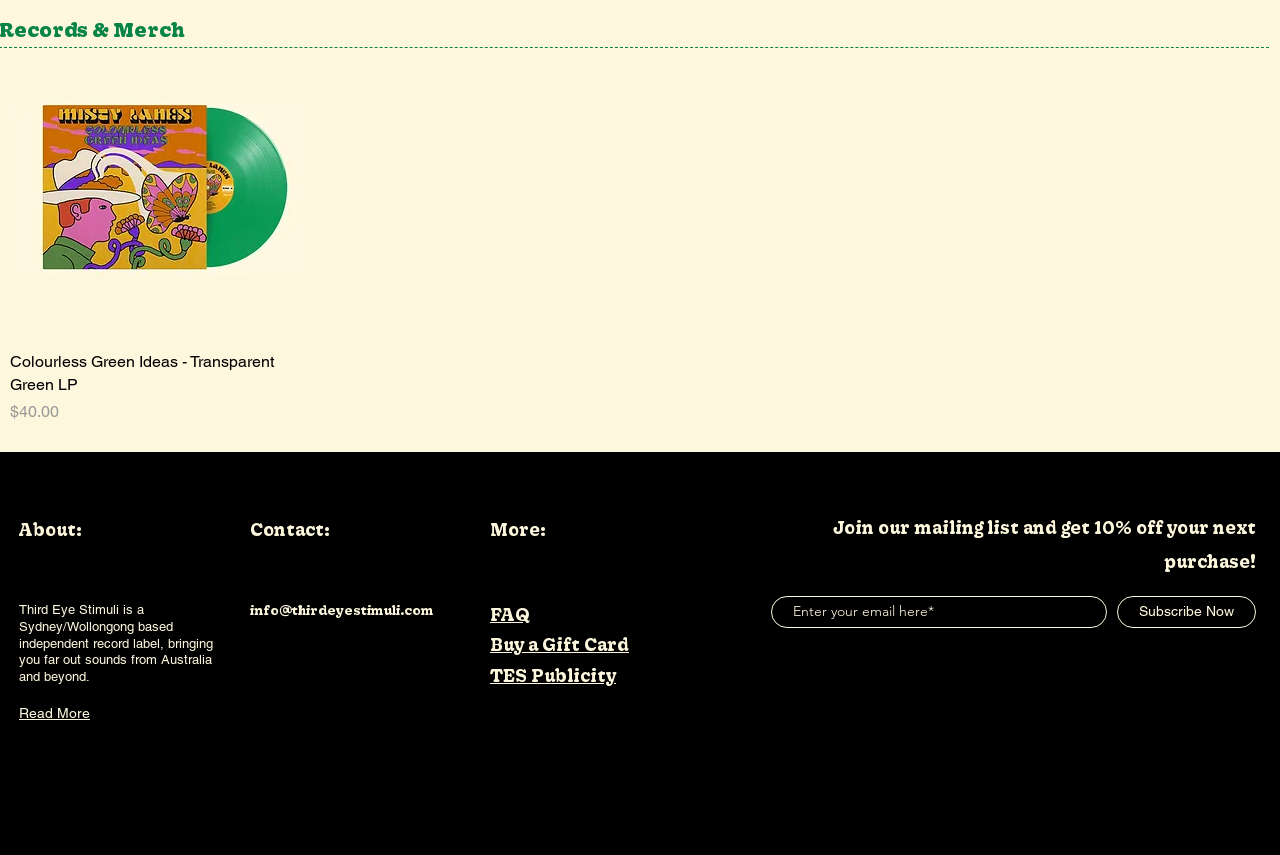Please specify the bounding box coordinates of the clickable region to carry out the following instruction: "View the best annuity rates available now". The coordinates should be four float numbers between 0 and 1, in the format [left, top, right, bottom].

None